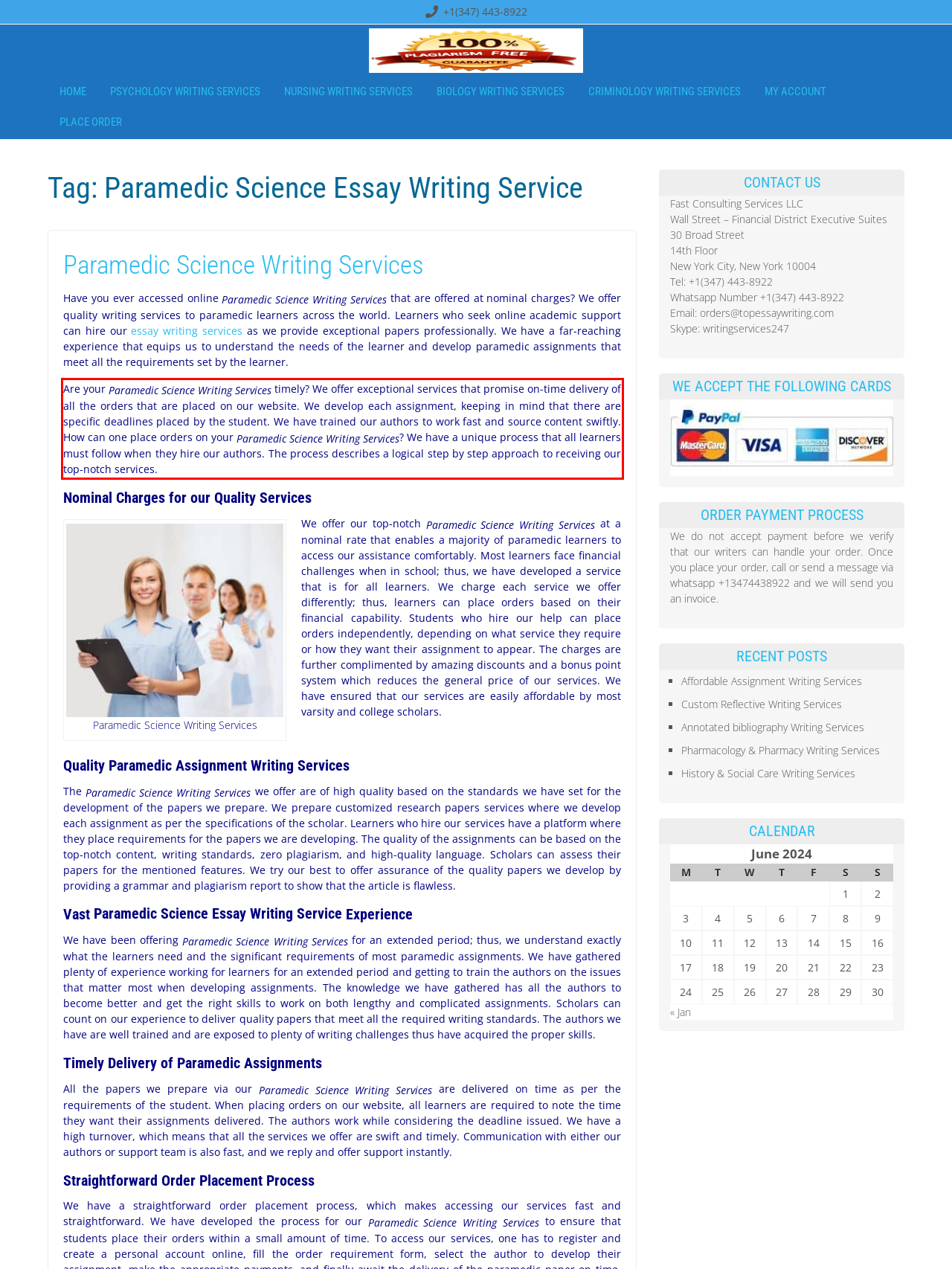Extract and provide the text found inside the red rectangle in the screenshot of the webpage.

Are your Paramedic Science Writing Services timely? We offer exceptional services that promise on-time delivery of all the orders that are placed on our website. We develop each assignment, keeping in mind that there are specific deadlines placed by the student. We have trained our authors to work fast and source content swiftly. How can one place orders on your Paramedic Science Writing Services? We have a unique process that all learners must follow when they hire our authors. The process describes a logical step by step approach to receiving our top-notch services.